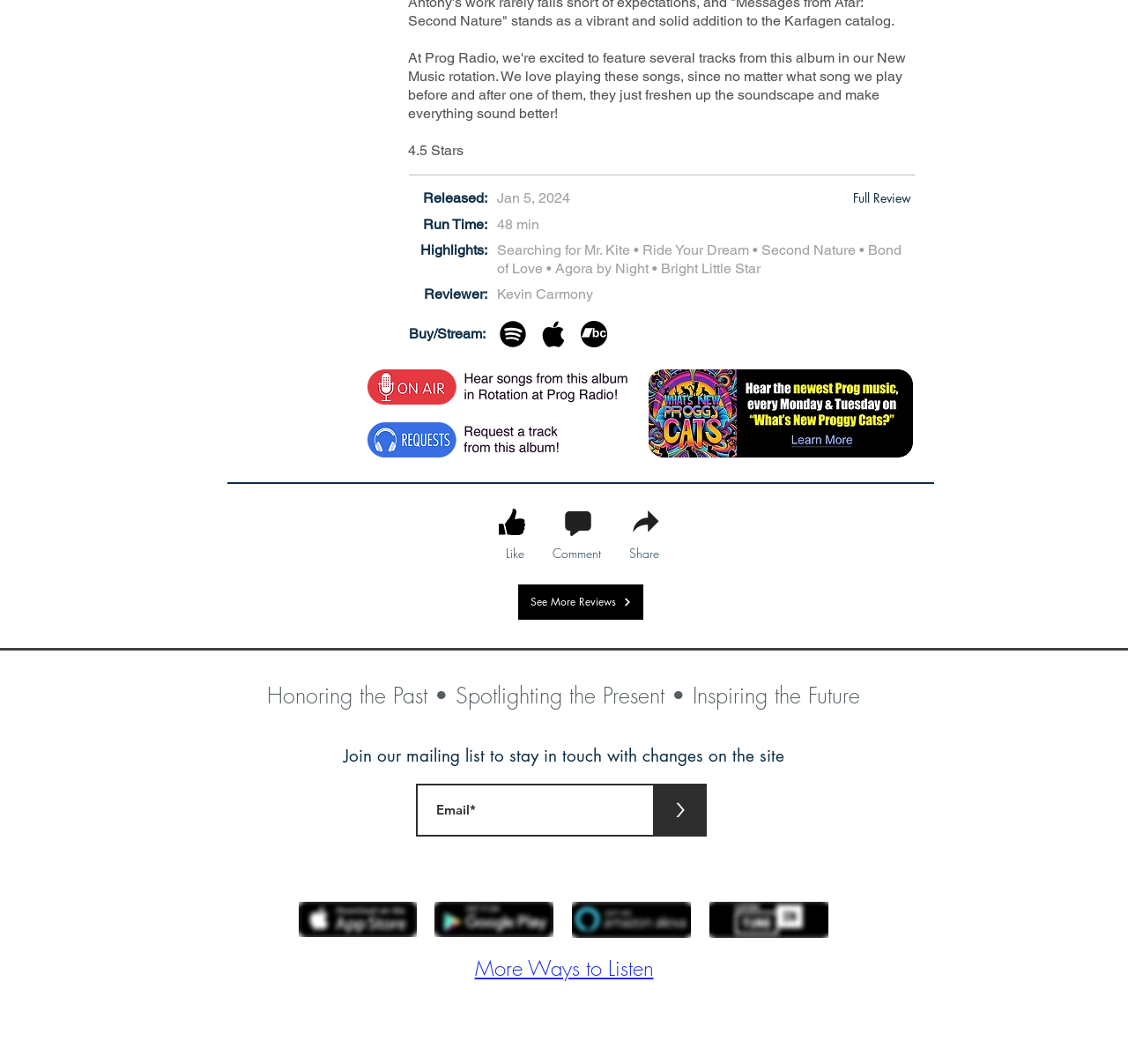Locate the bounding box coordinates of the area you need to click to fulfill this instruction: 'Stream on Spotify'. The coordinates must be in the form of four float numbers ranging from 0 to 1: [left, top, right, bottom].

[0.443, 0.301, 0.466, 0.326]